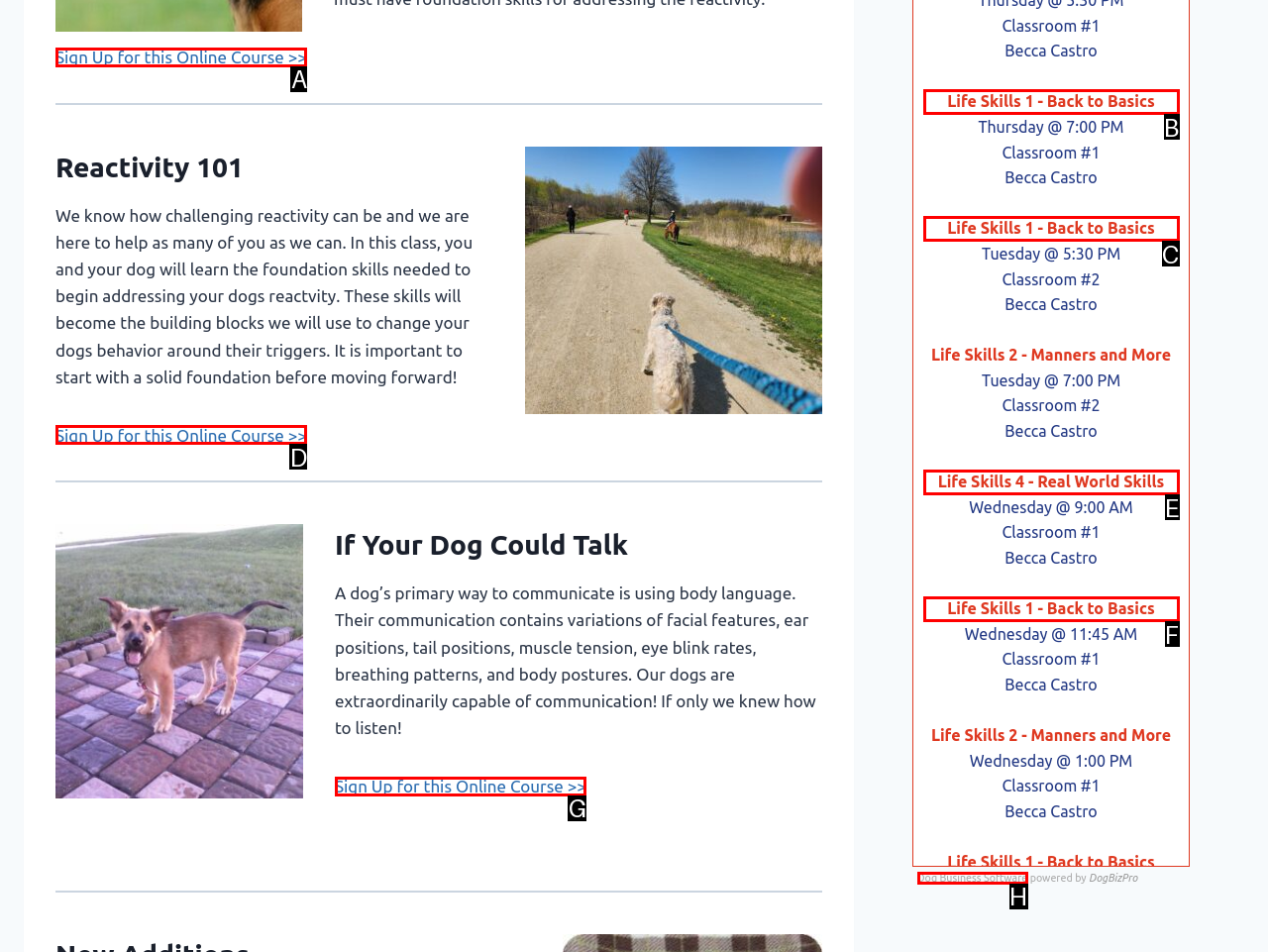Choose the HTML element that matches the description: Media
Reply with the letter of the correct option from the given choices.

None